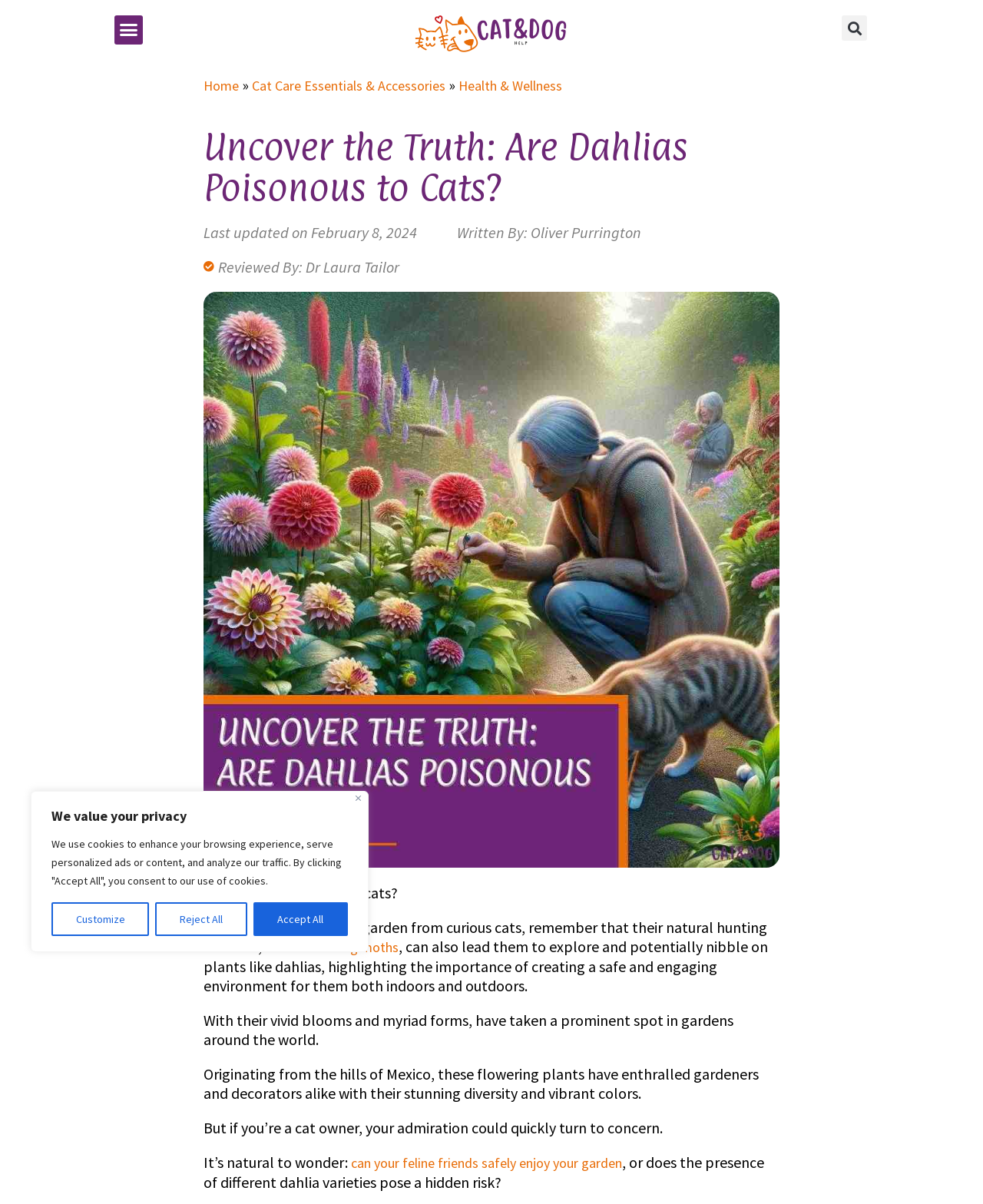What is the topic of the blog post?
Please answer the question with a detailed and comprehensive explanation.

The topic of the blog post is about dahlias and cats, specifically whether dahlias are poisonous to cats, as indicated by the heading 'Uncover the Truth: Are Dahlias Poisonous to Cats?' and the content of the blog post.